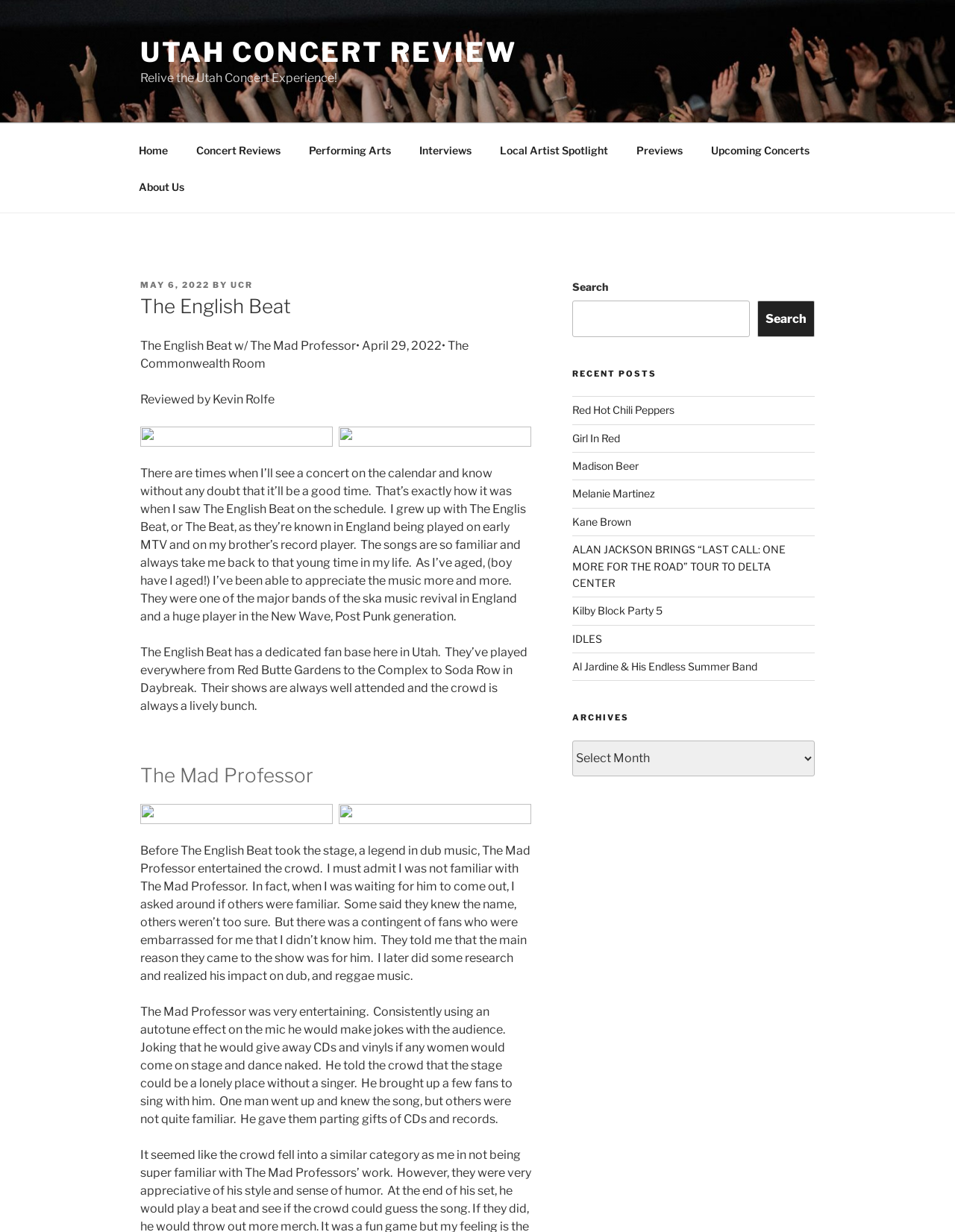Using the provided element description "Kane Brown", determine the bounding box coordinates of the UI element.

[0.599, 0.418, 0.661, 0.428]